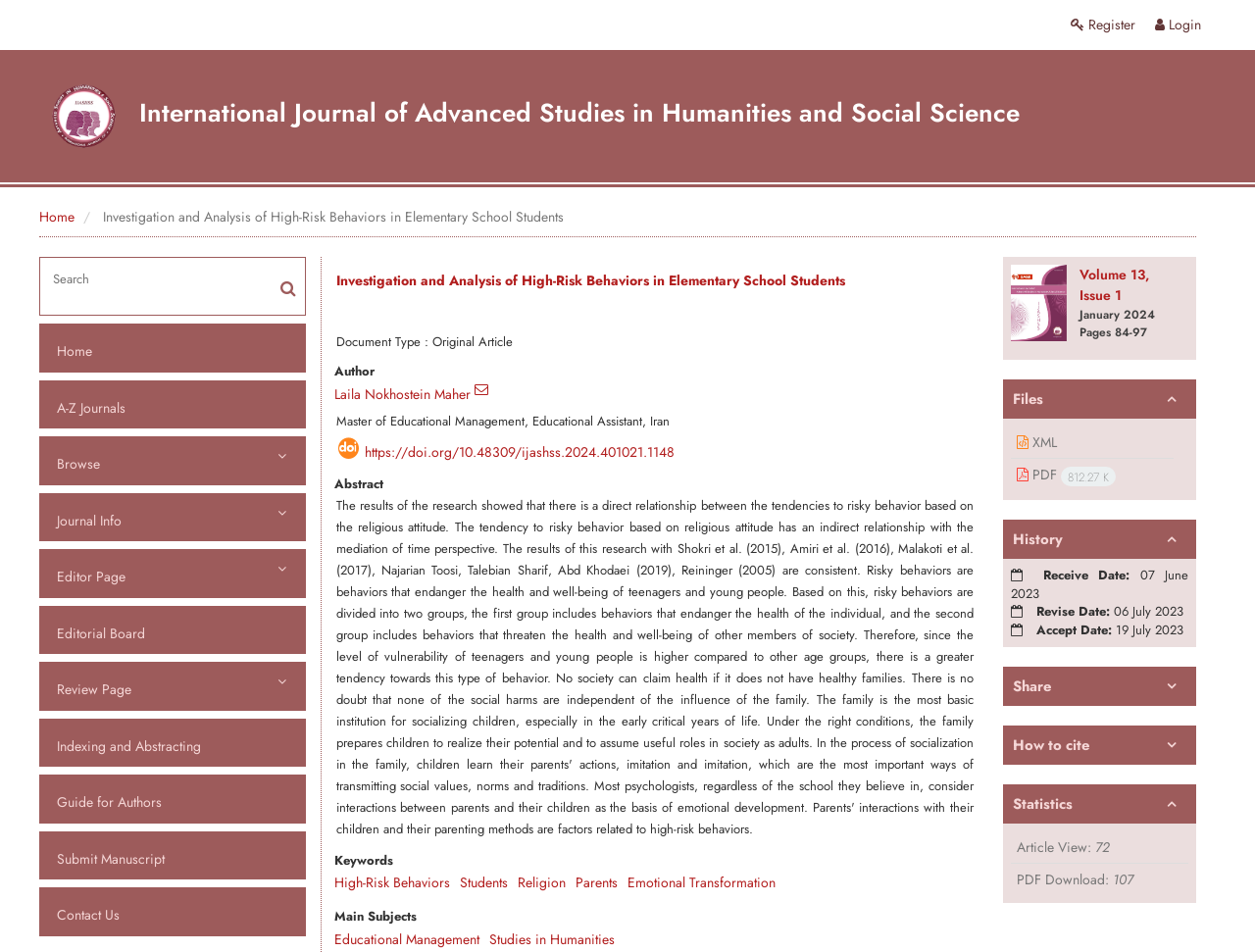Determine the bounding box coordinates of the clickable element to complete this instruction: "login". Provide the coordinates in the format of four float numbers between 0 and 1, [left, top, right, bottom].

[0.92, 0.015, 0.957, 0.036]